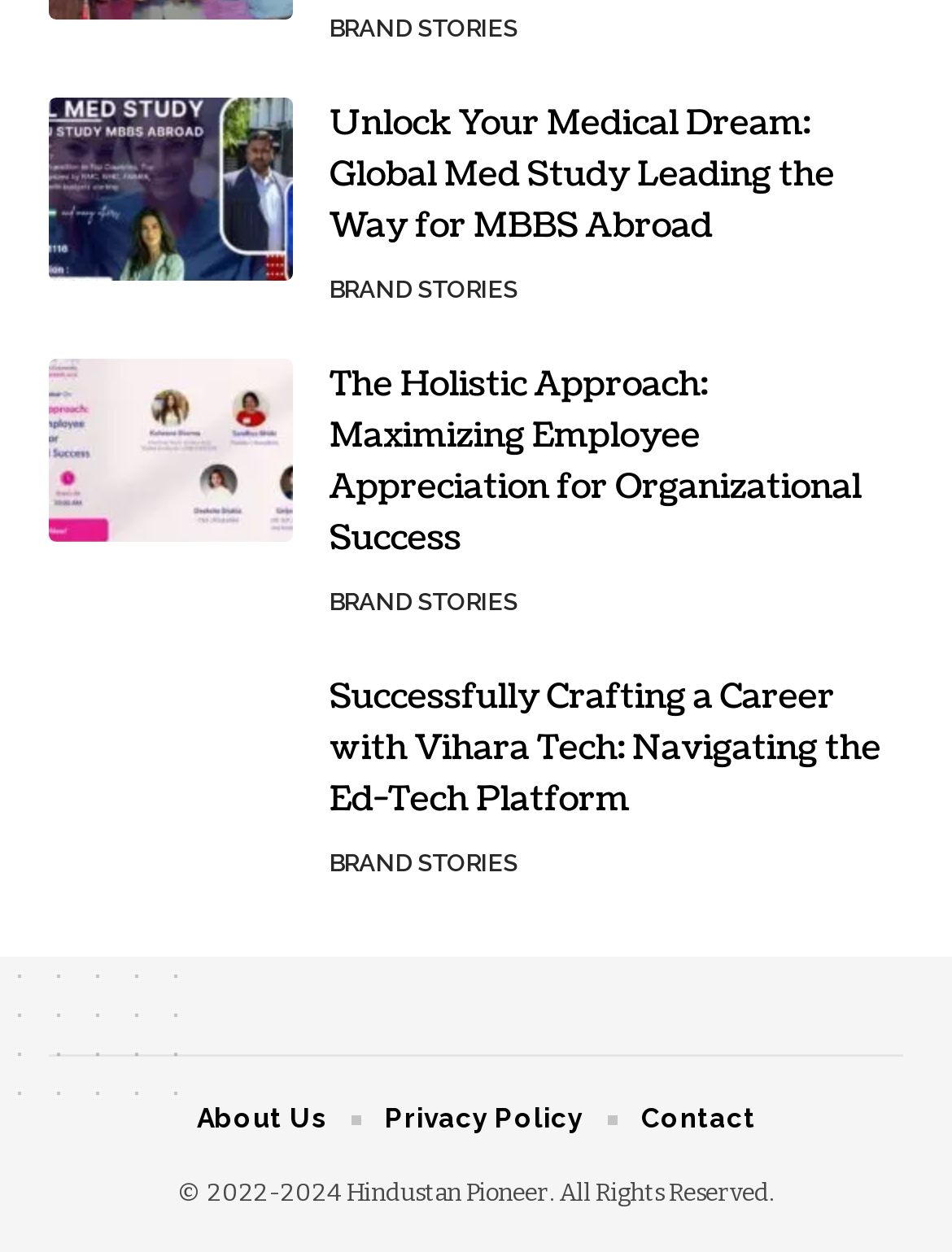Specify the bounding box coordinates for the region that must be clicked to perform the given instruction: "contact the website".

[0.673, 0.873, 0.794, 0.914]